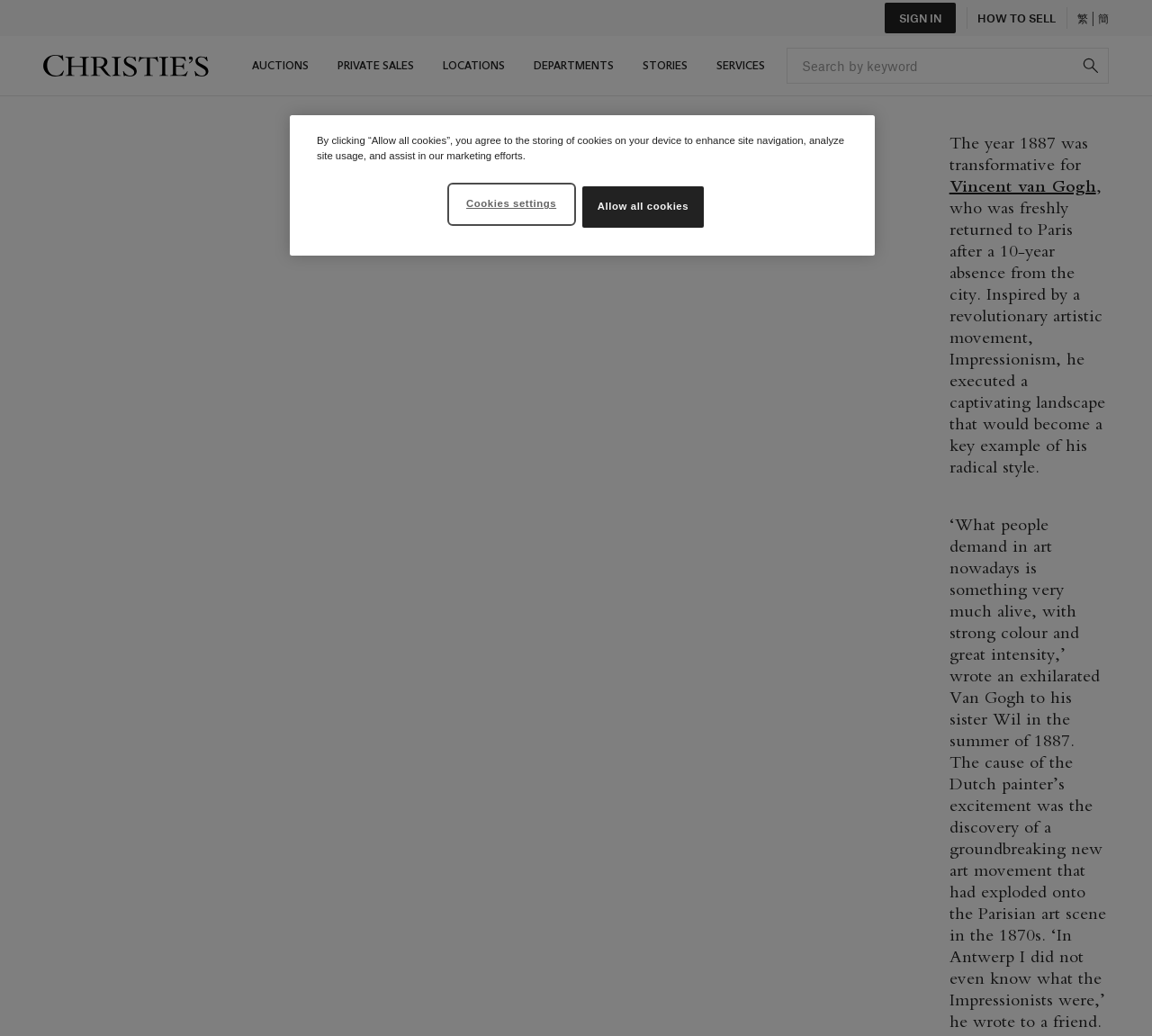Provide a comprehensive caption for the webpage.

This webpage is about a painting by Vincent van Gogh, titled "Coin de jardin avec papillons", which is being offered at Christie's auction house in New York on November 11. 

At the top right corner, there are several buttons and links, including "SIGN IN", "HOW TO SELL", and options to switch to Traditional Chinese or Simplified Chinese. 

On the top left, there is a link to the Christie's homepage, accompanied by the Christie's logo. Below this, there is a navigation menu with links to "AUCTIONS", "PRIVATE SALES", "LOCATIONS", "DEPARTMENTS", "STORIES", and "SERVICES". 

To the right of the navigation menu, there is a search bar where users can input keywords to search the site. The search bar is accompanied by a "SUBMIT SEARCH" button and a magnifying glass icon. 

The main content of the page starts with a paragraph of text that describes the significance of the year 1887 for Vincent van Gogh, who was inspired by Impressionism and created a captivating landscape that showcased his radical style. 

There is also a privacy alert dialog box that appears on the page, which informs users about the use of cookies on the site and provides options to "Allow all cookies" or adjust "Cookies settings".